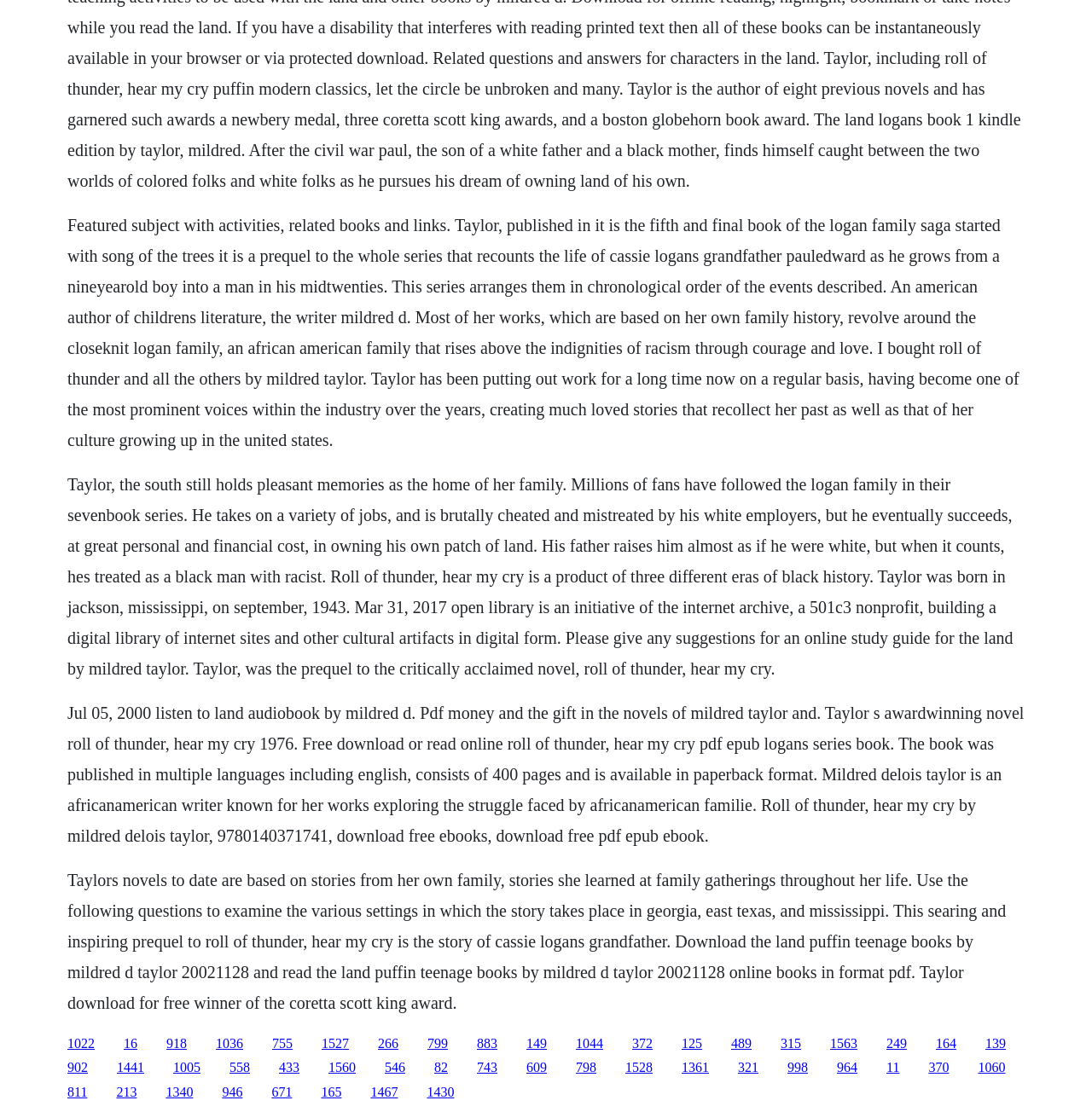Locate the bounding box coordinates of the clickable region to complete the following instruction: "Follow the link to learn more about the Logan family saga."

[0.152, 0.931, 0.171, 0.944]